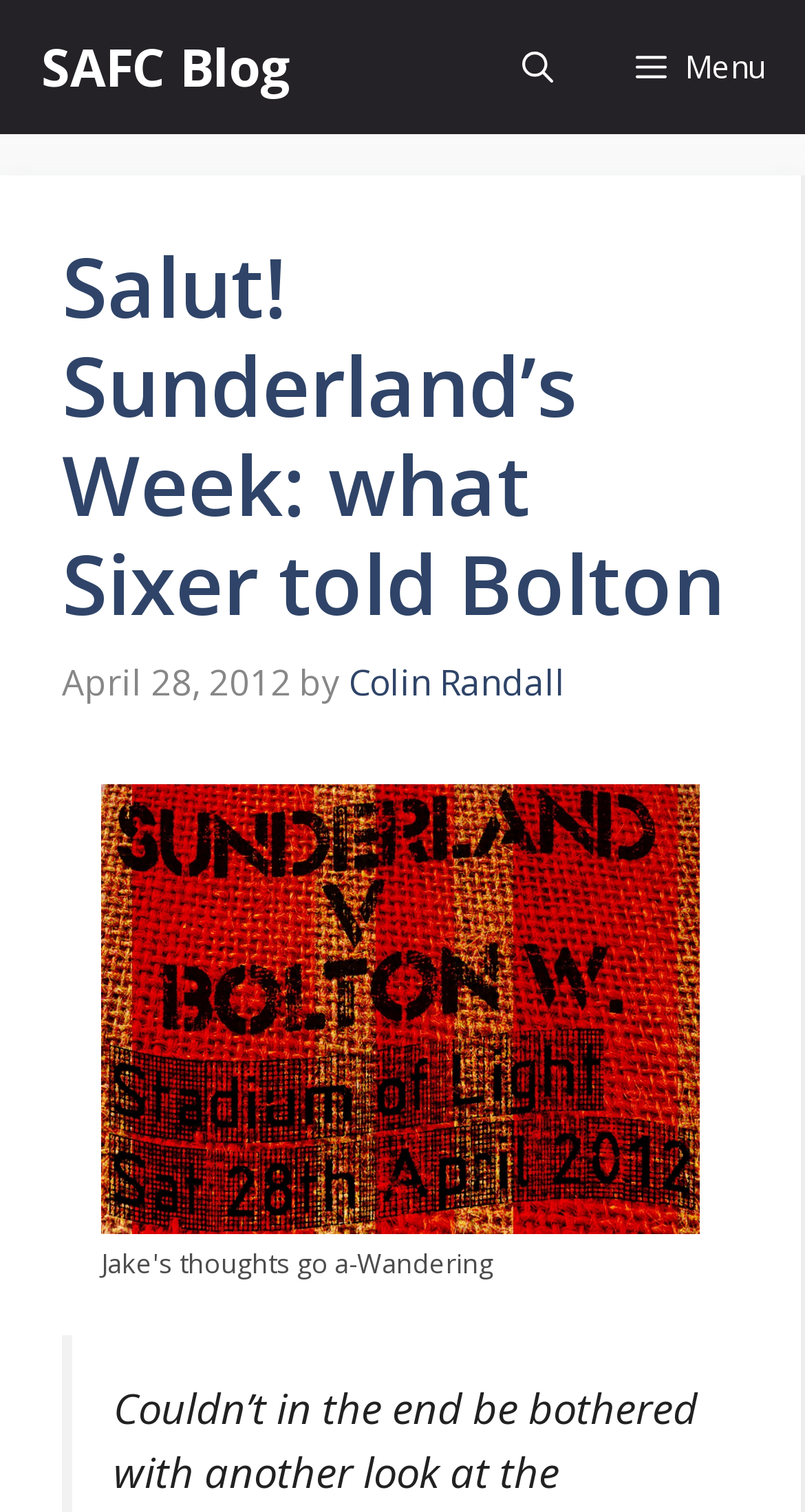What is the name of the blog?
Please look at the screenshot and answer in one word or a short phrase.

SAFC Blog